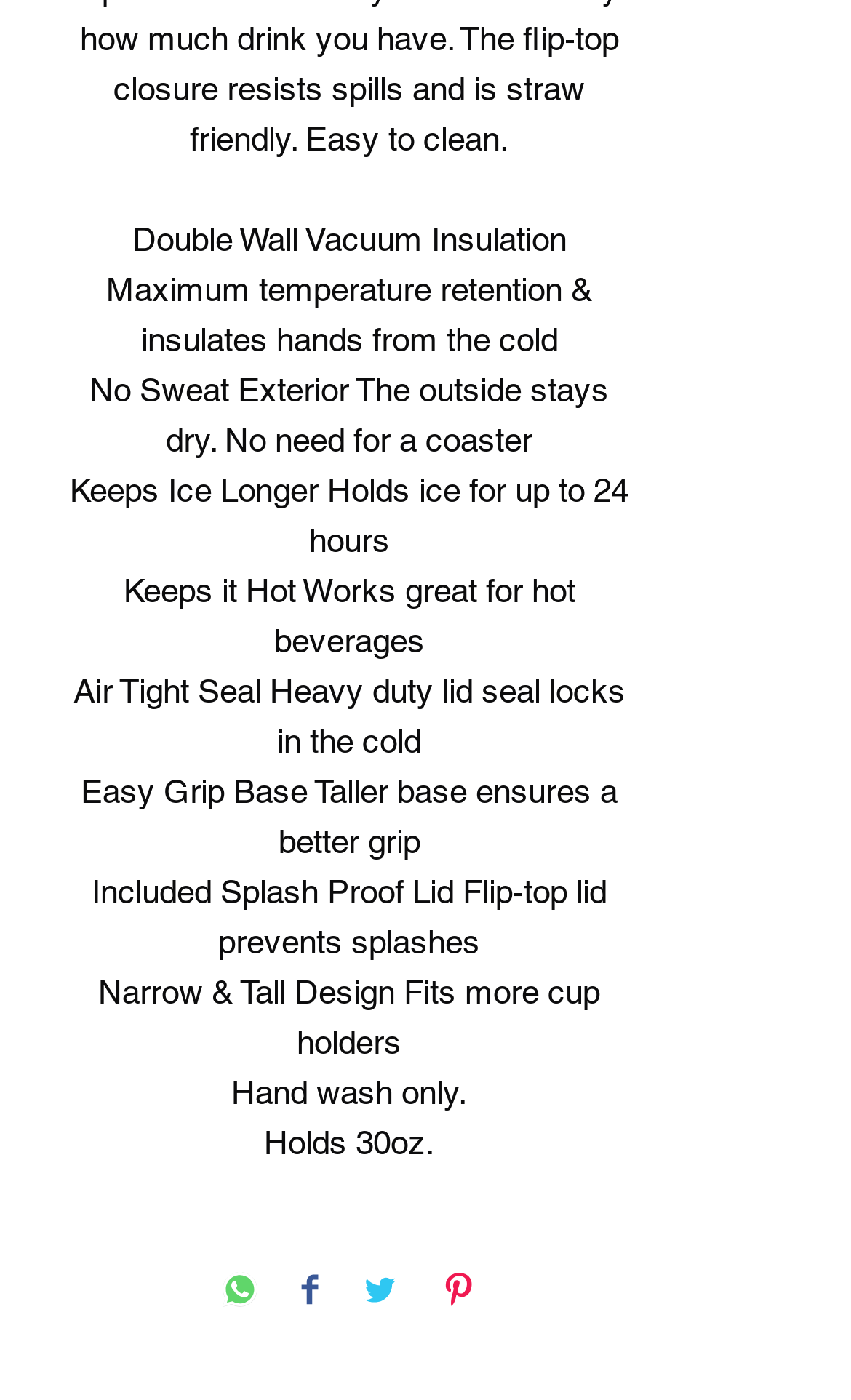Please respond to the question using a single word or phrase:
How many share buttons are there?

4